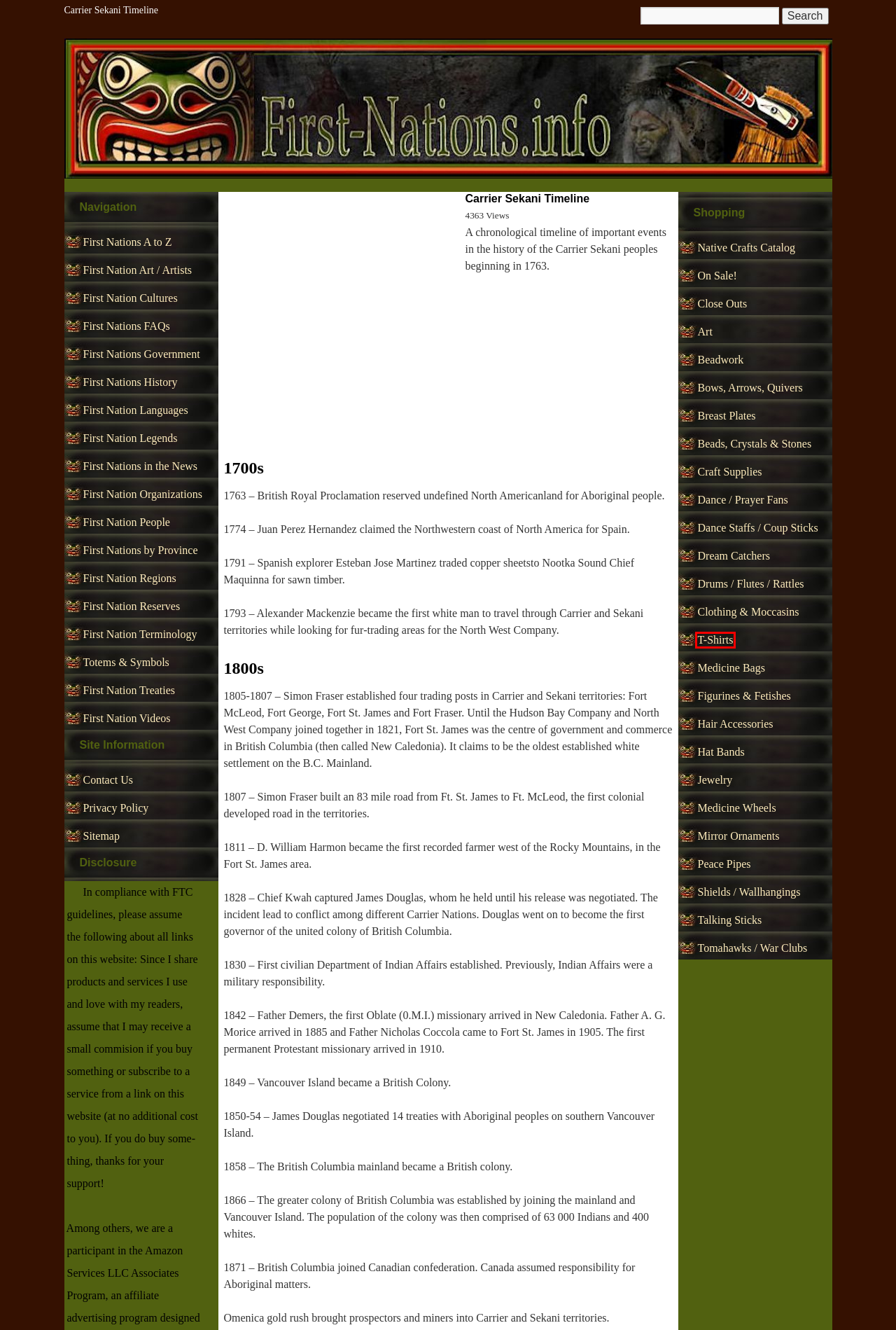You have a screenshot of a webpage with an element surrounded by a red bounding box. Choose the webpage description that best describes the new page after clicking the element inside the red bounding box. Here are the candidates:
A. First Nation Cultures | Canada First Nations
B. First Nations In The News | Canada First Nations
C. First Nation Terminology | Canada First Nations
D. Native Crafts Wholesale - Now Open to the Public!: T-shirts
E. Native Crafts Wholesale - Now Open to the Public!: Medicine Wheels
F. First Nations History | Canada First Nations
G. Native Crafts Wholesale - Now Open to the Public!: Bows, Arrows, Quivers
H. Privacy Policy & Disclosures

D